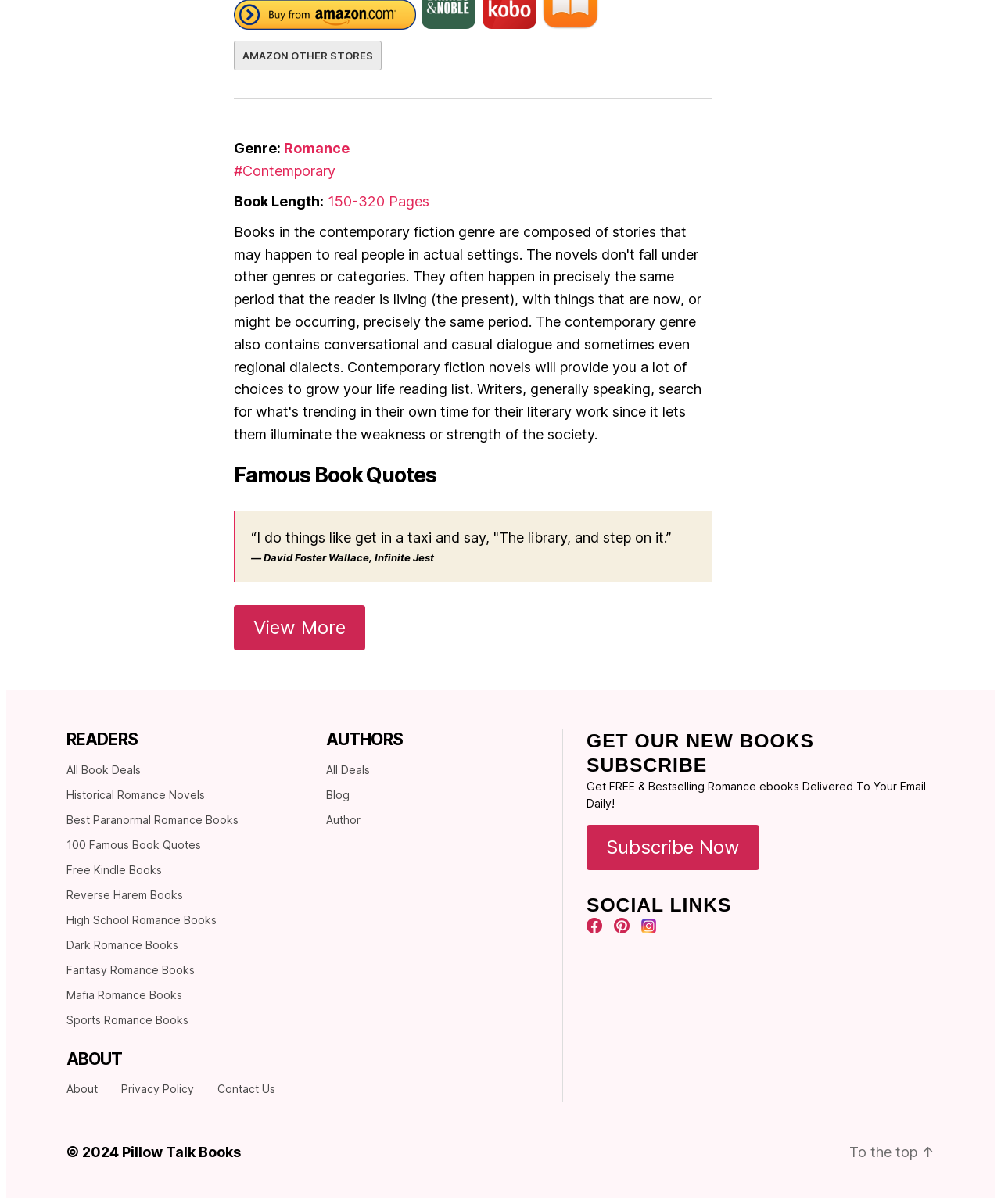What is the quote by David Foster Wallace?
Using the visual information, reply with a single word or short phrase.

“I do things like get in a taxi and say, 'The library, and step on it.”'